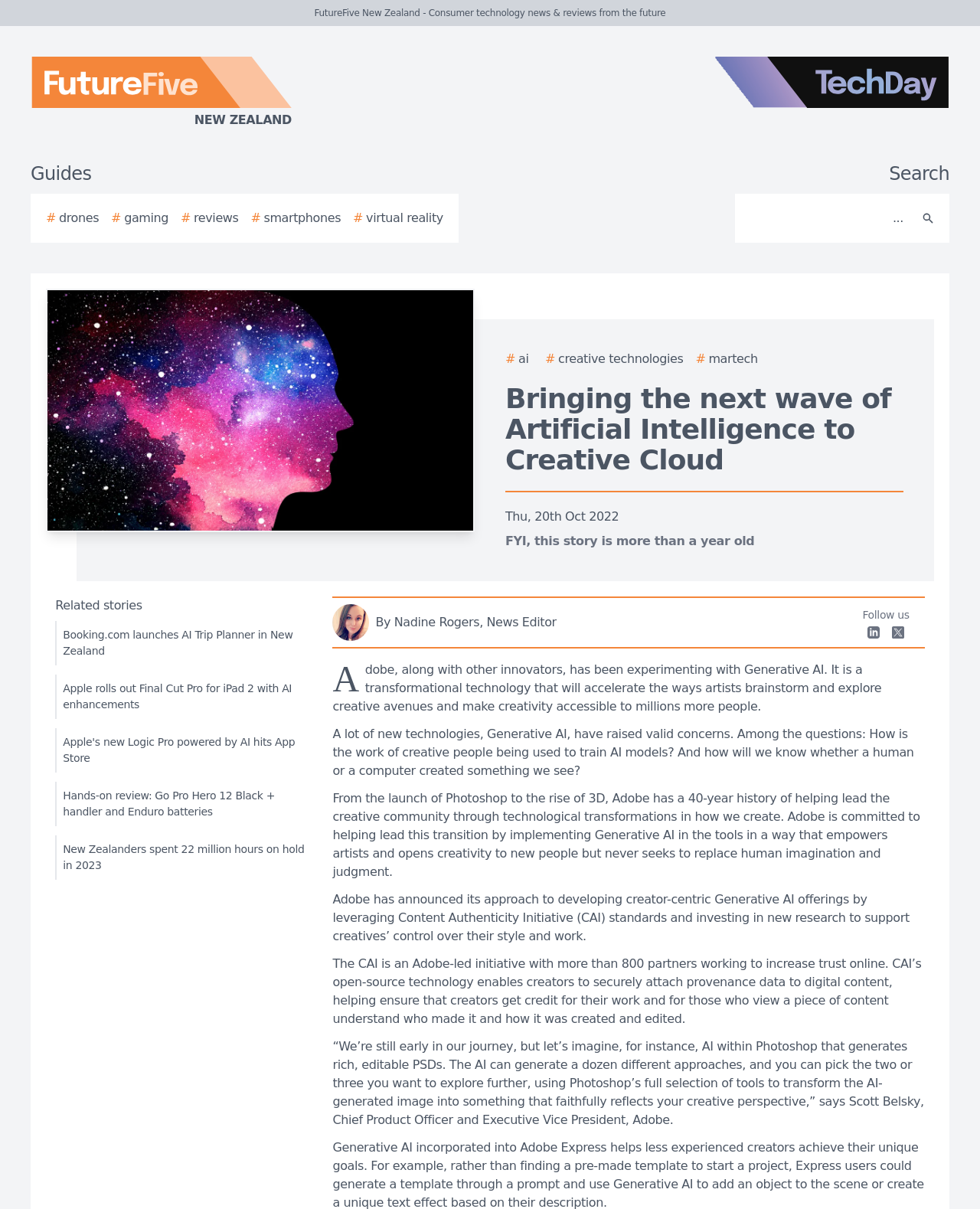What is the logo of FutureFive New Zealand?
Respond to the question with a single word or phrase according to the image.

FutureFive New Zealand logo